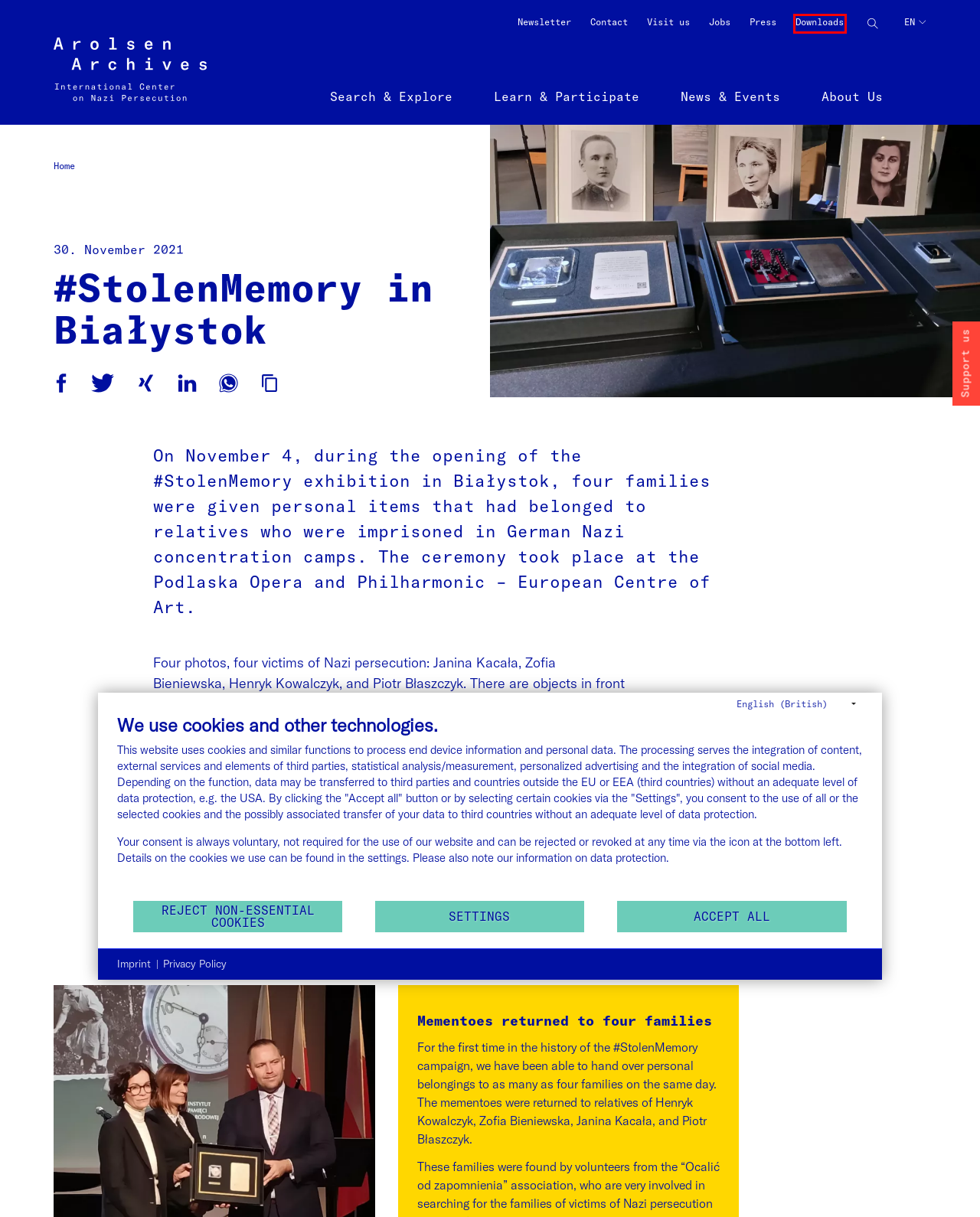Examine the screenshot of a webpage with a red rectangle bounding box. Select the most accurate webpage description that matches the new webpage after clicking the element within the bounding box. Here are the candidates:
A. International center on the Nazi era - Arolsen Archives
B. Publications & Downloads - Arolsen Archives
C. Press - Arolsen Archives
D. Online archive on Nazi persecution - Arolsen Archives
E. Educational material about the Nazi era - Arolsen Archives
F. Legal notice - Arolsen Archives
G. Bei XING anmelden
H. How to contact us - Arolsen Archives

B